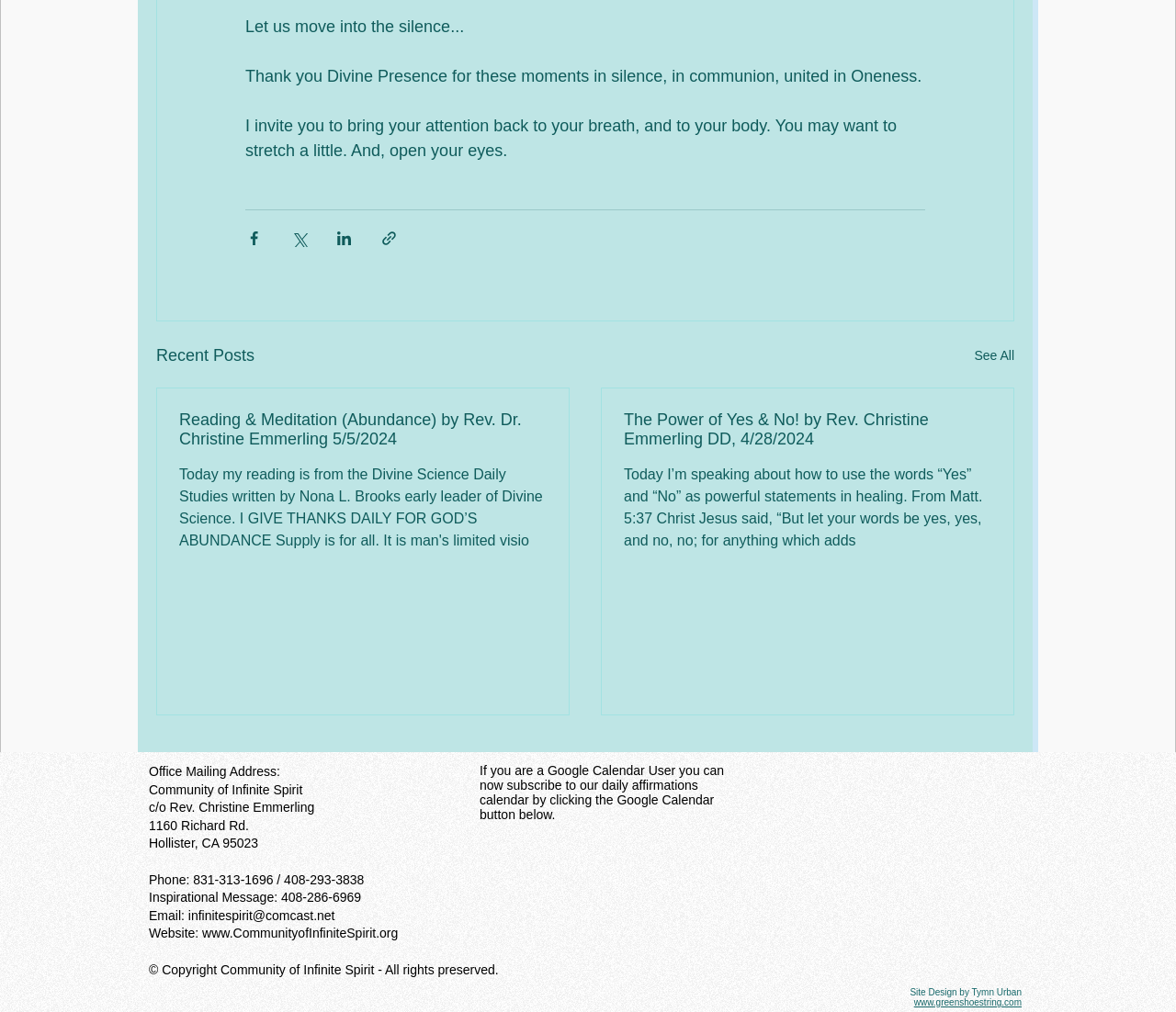How many social media links are there? Based on the screenshot, please respond with a single word or phrase.

3